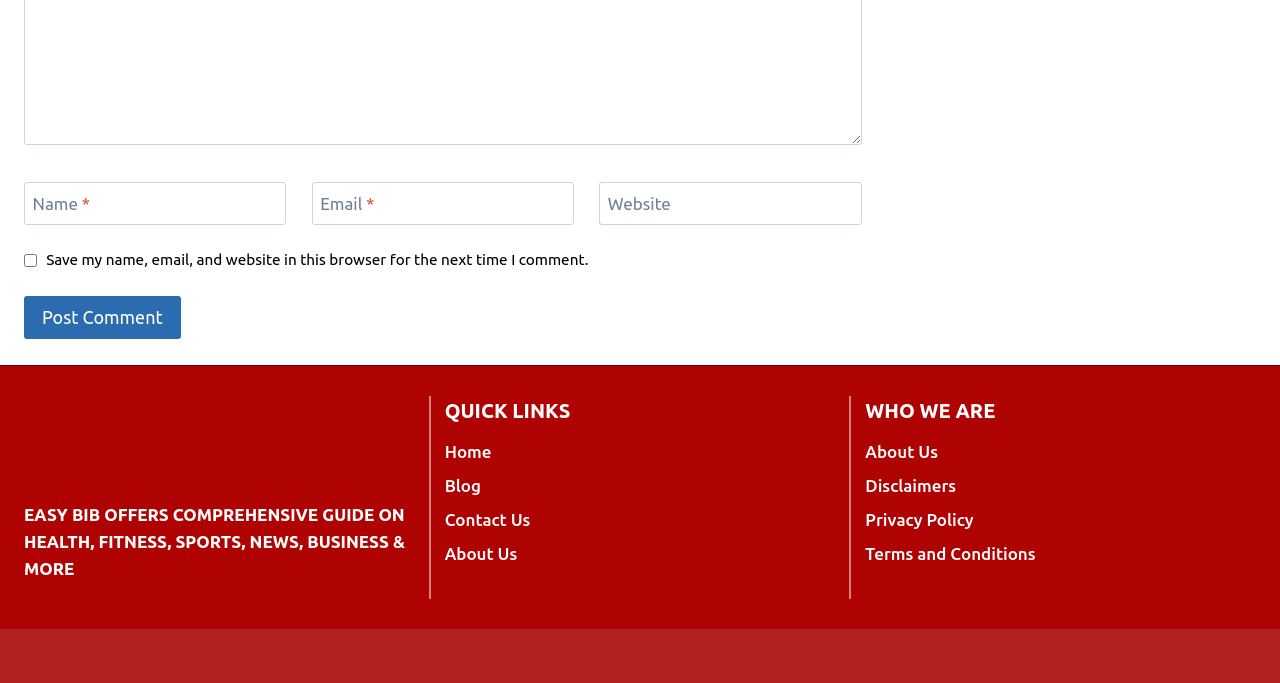What type of content does the website offer?
Please provide a comprehensive answer based on the visual information in the image.

The static text 'EASY BIB OFFERS COMPREHENSIVE GUIDE ON HEALTH, FITNESS, SPORTS, NEWS, BUSINESS & MORE' suggests that the website provides a wide range of content related to health, fitness, sports, news, and business, among other topics.